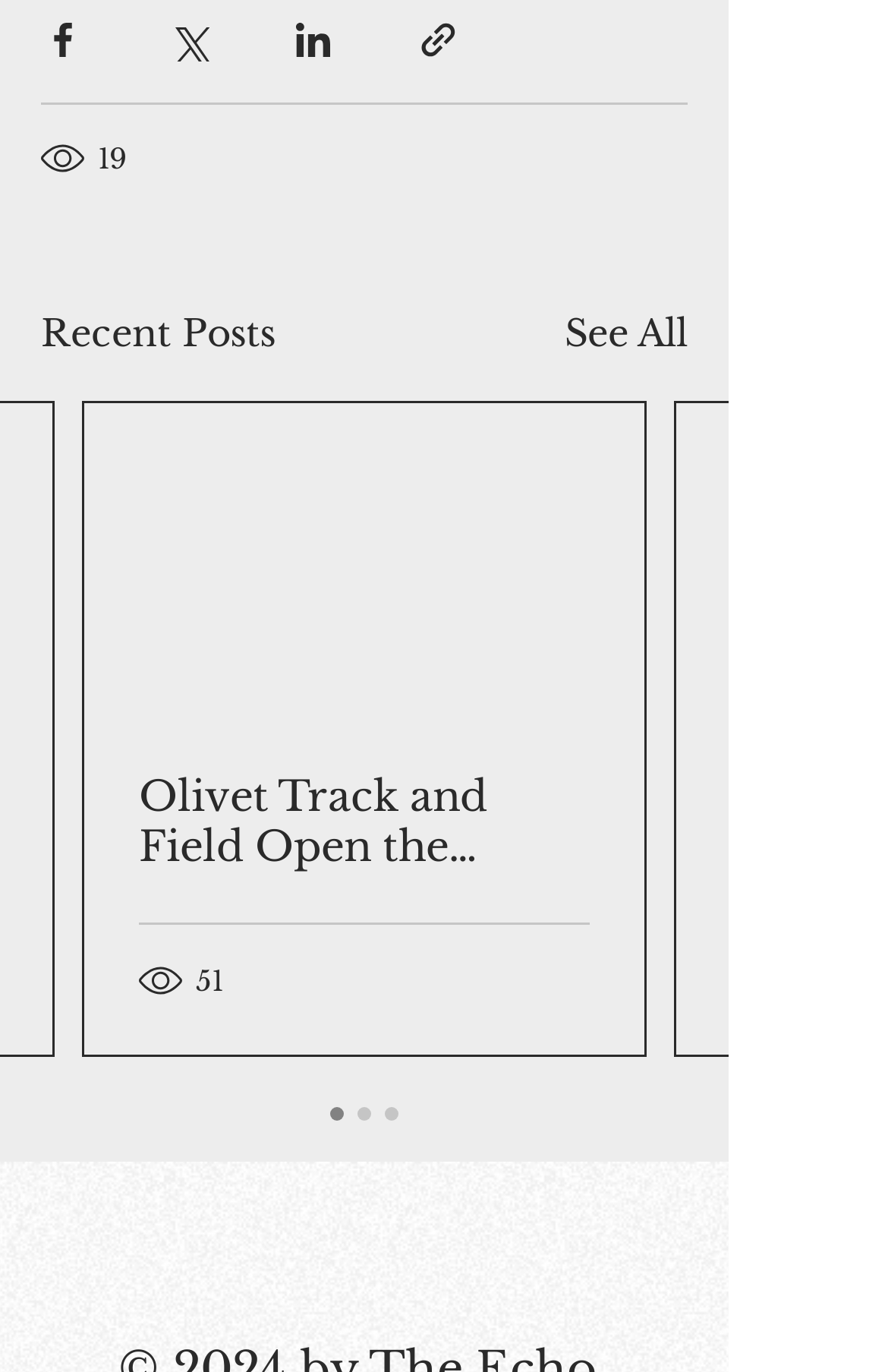What is the number of views for the second post?
Using the image as a reference, give an elaborate response to the question.

I found the answer by looking at the element with the text '51 views' which is located below the title of the second post.